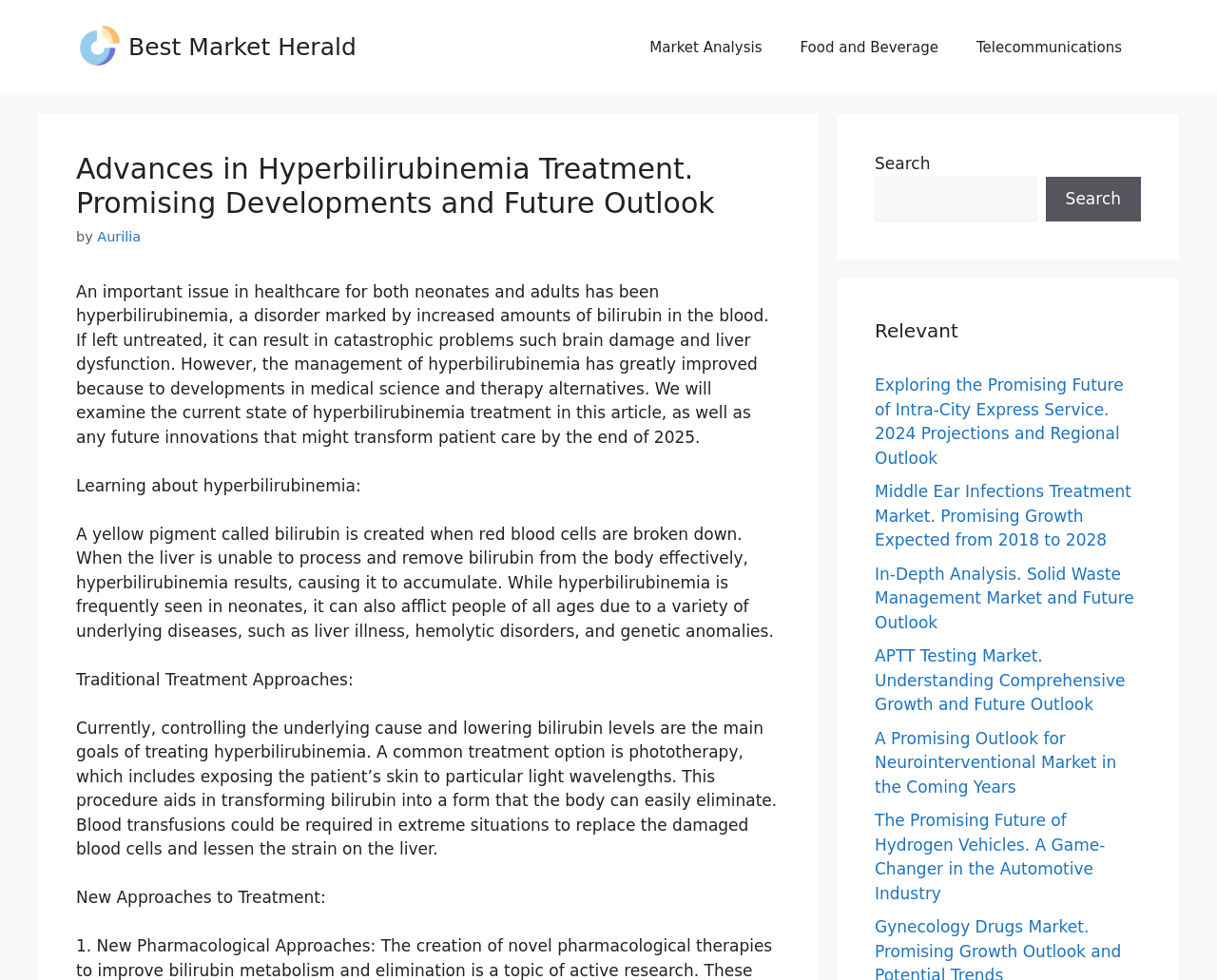Produce an extensive caption that describes everything on the webpage.

The webpage is about advances in hyperbilirubinemia treatment, with a focus on promising developments and future outlook. At the top, there is a banner with the site's name, "Best Market Herald", accompanied by an image of the same name. Below the banner, there is a navigation menu with links to "Market Analysis", "Food and Beverage", and "Telecommunications".

The main content of the page is divided into sections, starting with a heading that repeats the title of the page. The first section provides an introduction to hyperbilirubinemia, a disorder marked by increased amounts of bilirubin in the blood, and its potential consequences if left untreated. The text explains that the management of hyperbilirubinemia has greatly improved due to developments in medical science and therapy alternatives.

The next section, "Learning about hyperbilirubinemia", explains what bilirubin is and how it accumulates in the body, leading to hyperbilirubinemia. This is followed by a section on "Traditional Treatment Approaches", which discusses the current goals of treating hyperbilirubinemia, including controlling the underlying cause and lowering bilirubin levels, as well as treatment options such as phototherapy and blood transfusions.

The final section, "New Approaches to Treatment", is currently empty, but suggests that new developments are being explored.

On the right side of the page, there is a complementary section with a search bar and a heading "Relevant". Below the search bar, there are five links to related articles, each with a brief title and a description of the topic.

Overall, the webpage provides a comprehensive overview of hyperbilirubinemia, its causes, and its treatment options, with a focus on new developments and future outlook.